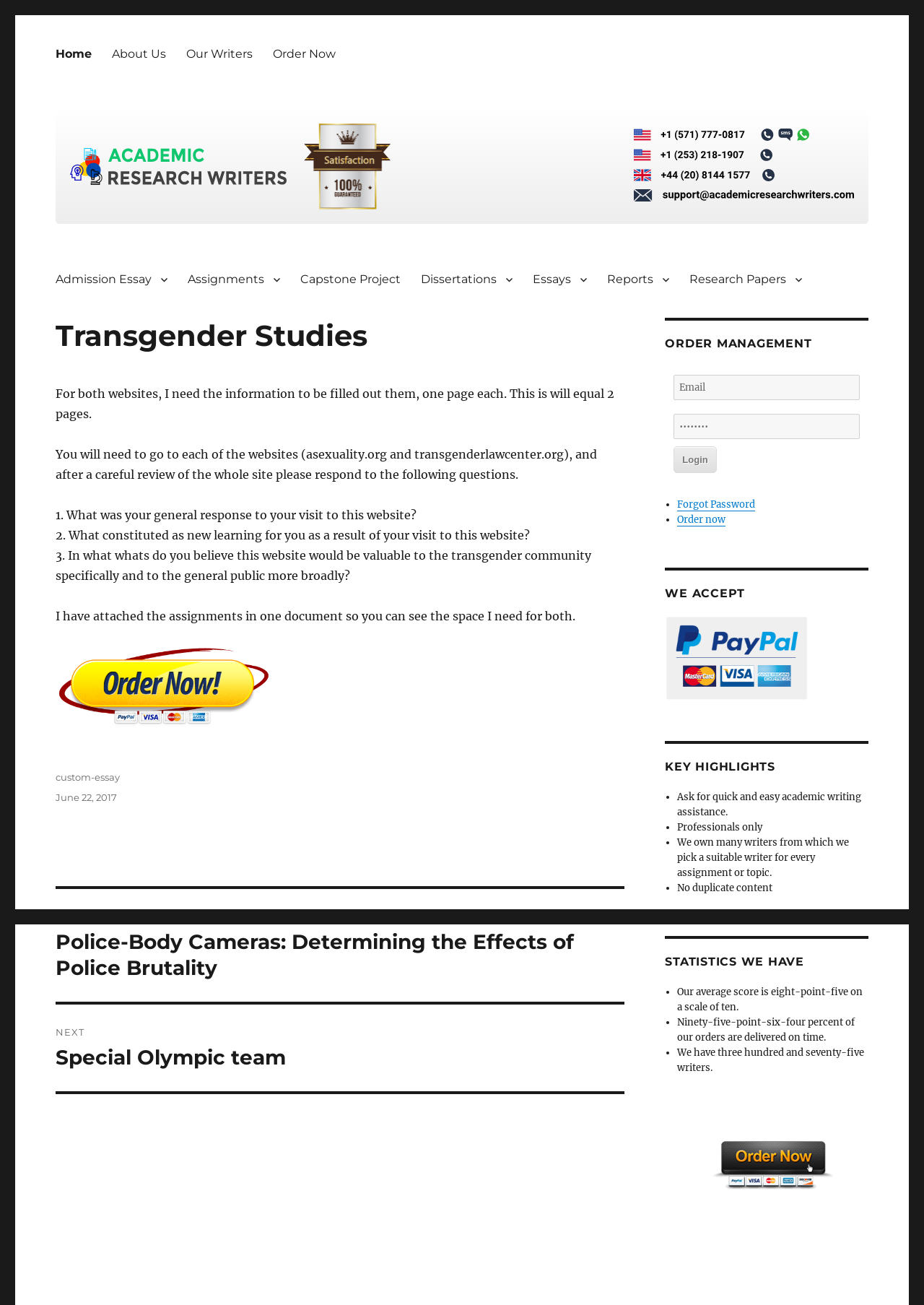Show me the bounding box coordinates of the clickable region to achieve the task as per the instruction: "Fill out the email textbox".

[0.729, 0.287, 0.93, 0.306]